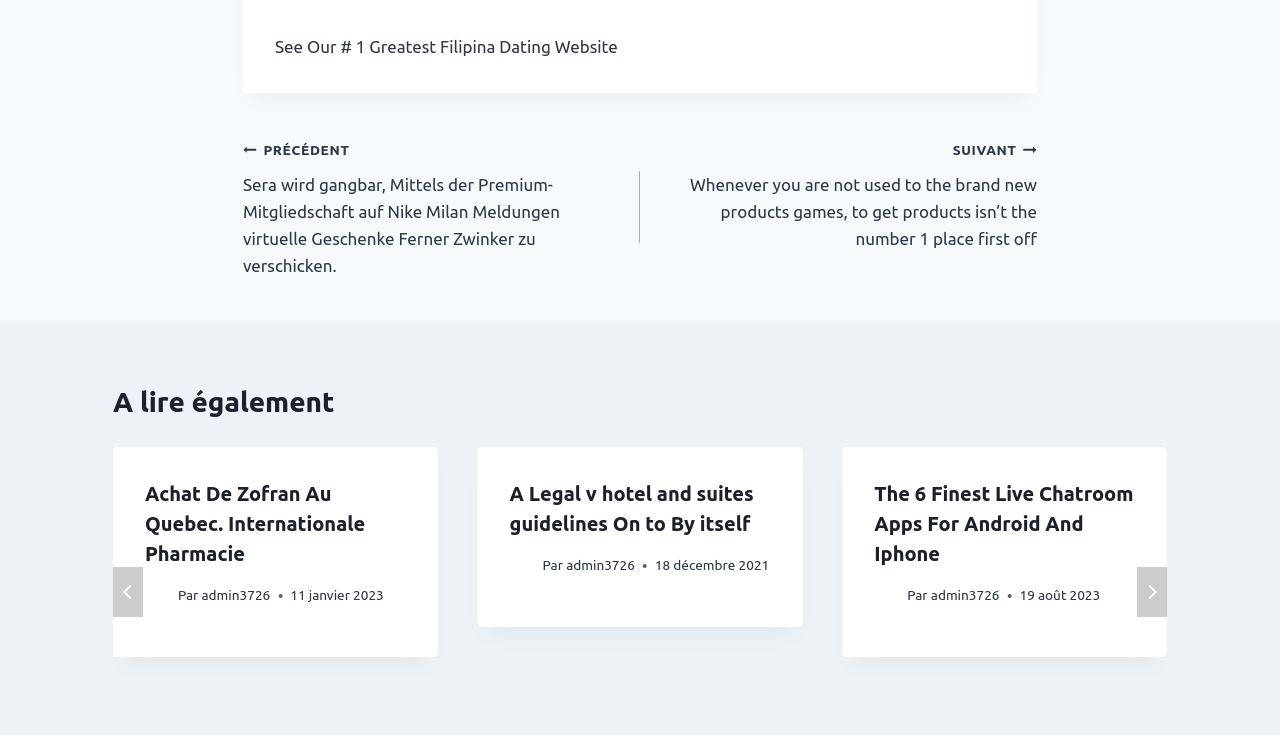Given the description of a UI element: "prev", identify the bounding box coordinates of the matching element in the webpage screenshot.

[0.088, 0.772, 0.112, 0.84]